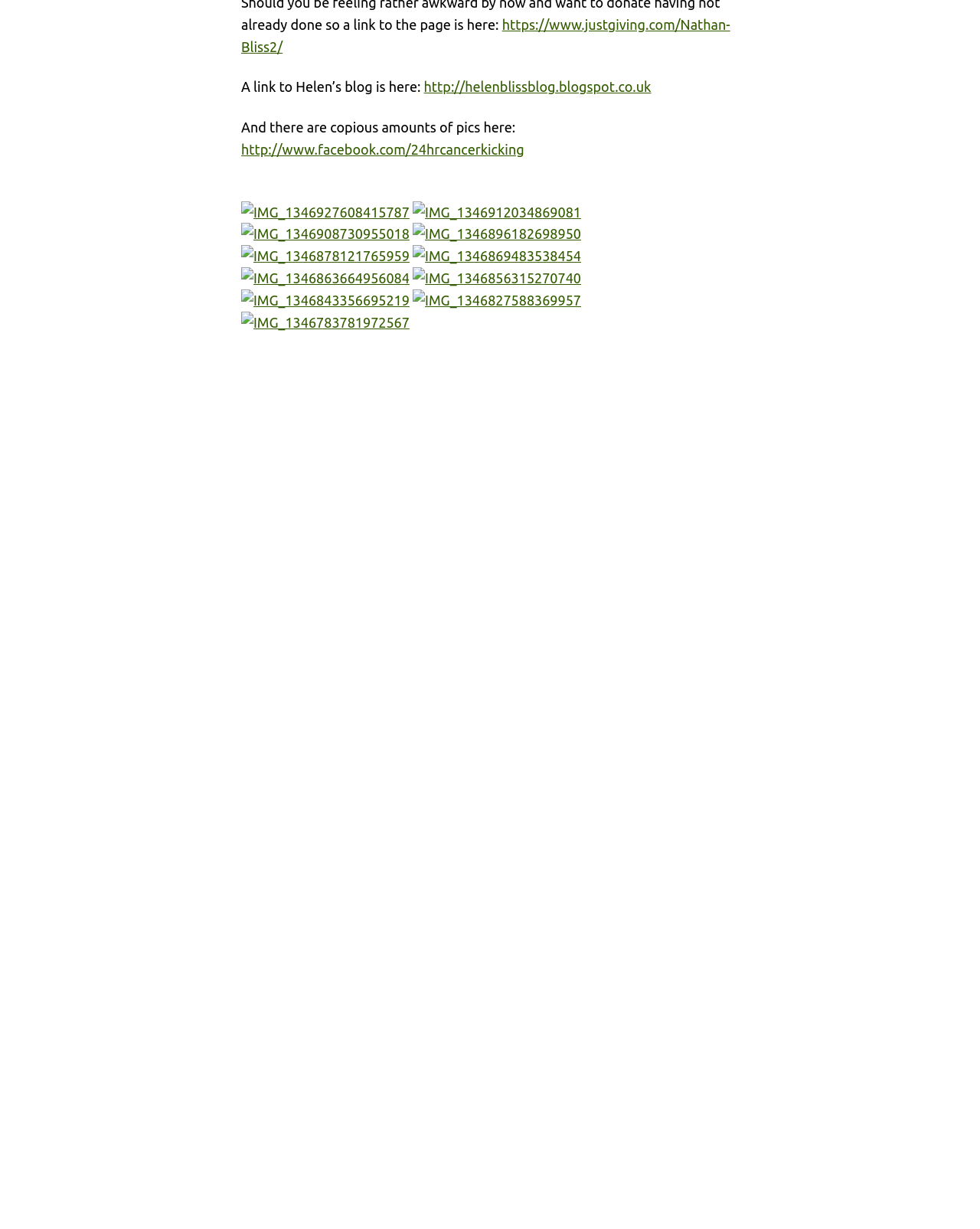Based on the image, provide a detailed response to the question:
Who is the author of the posted article?

The author of the posted article can be found in the text element which is located below the 'by' text, and it is specified as 'Barry Jaeger'.